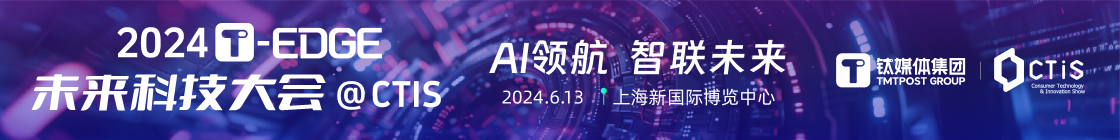Analyze the image and deliver a detailed answer to the question: Who are the organizers of the 2024 T-EDGE Future Technology Conference?

The caption clearly states that the event is organized by TMTPOST Group and CTIS, which are the two entities behind this significant conference.